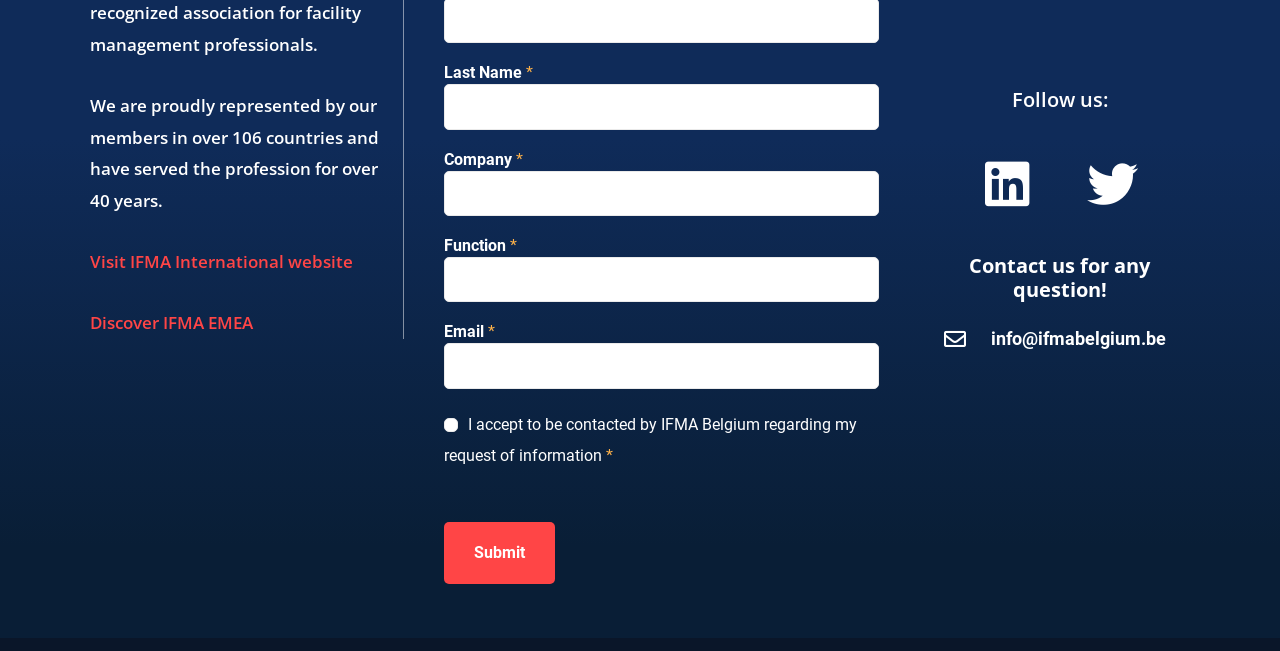Extract the bounding box coordinates for the UI element described by the text: "name="q" placeholder="Search for articles..."". The coordinates should be in the form of [left, top, right, bottom] with values between 0 and 1.

None